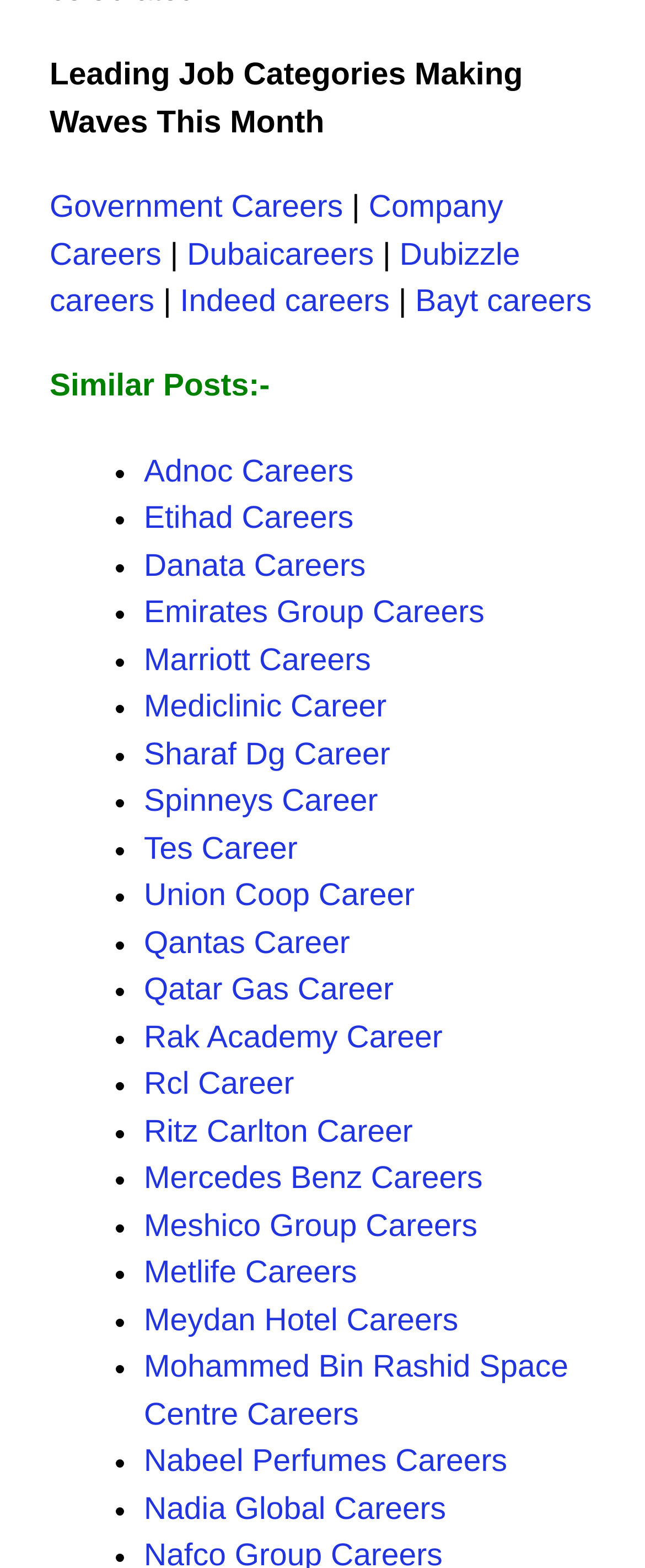Identify the bounding box coordinates of the clickable region to carry out the given instruction: "Click on Emirates Group Careers".

[0.223, 0.38, 0.751, 0.402]